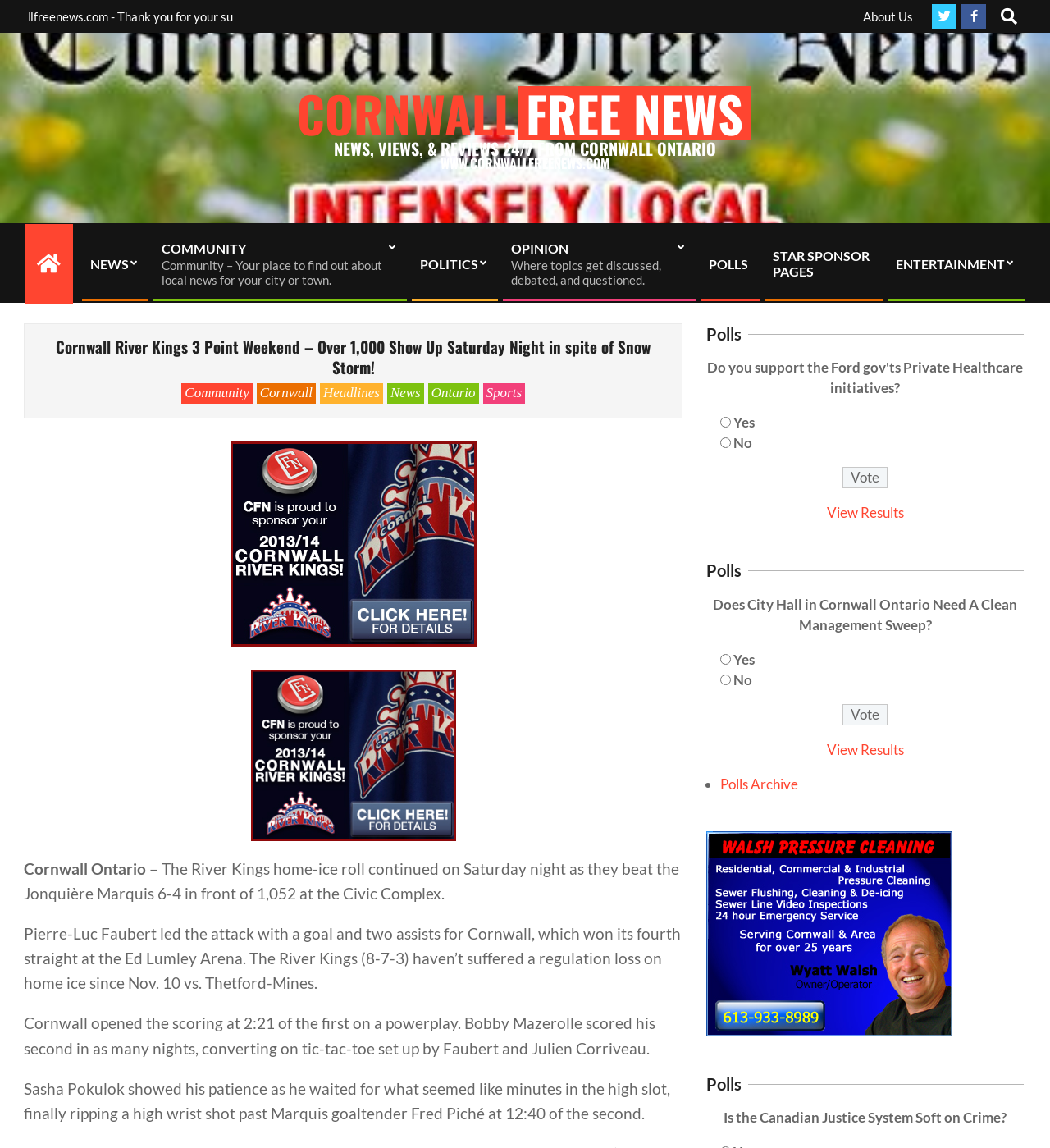Find the bounding box coordinates for the HTML element described as: "name="submit" value="Post Comment"". The coordinates should consist of four float values between 0 and 1, i.e., [left, top, right, bottom].

None